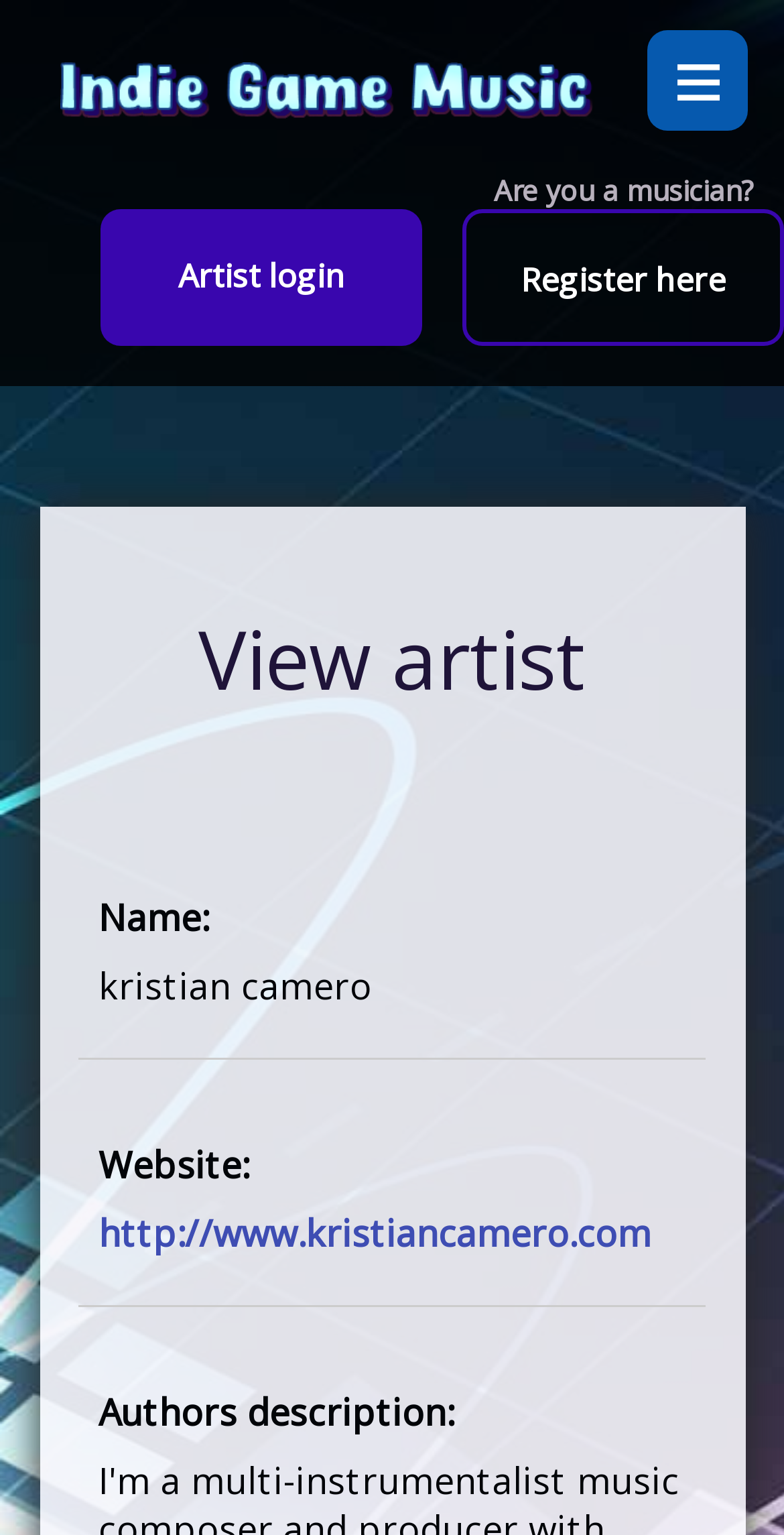Identify the bounding box coordinates for the UI element described by the following text: "http://www.kristiancamero.com". Provide the coordinates as four float numbers between 0 and 1, in the format [left, top, right, bottom].

[0.126, 0.787, 0.831, 0.819]